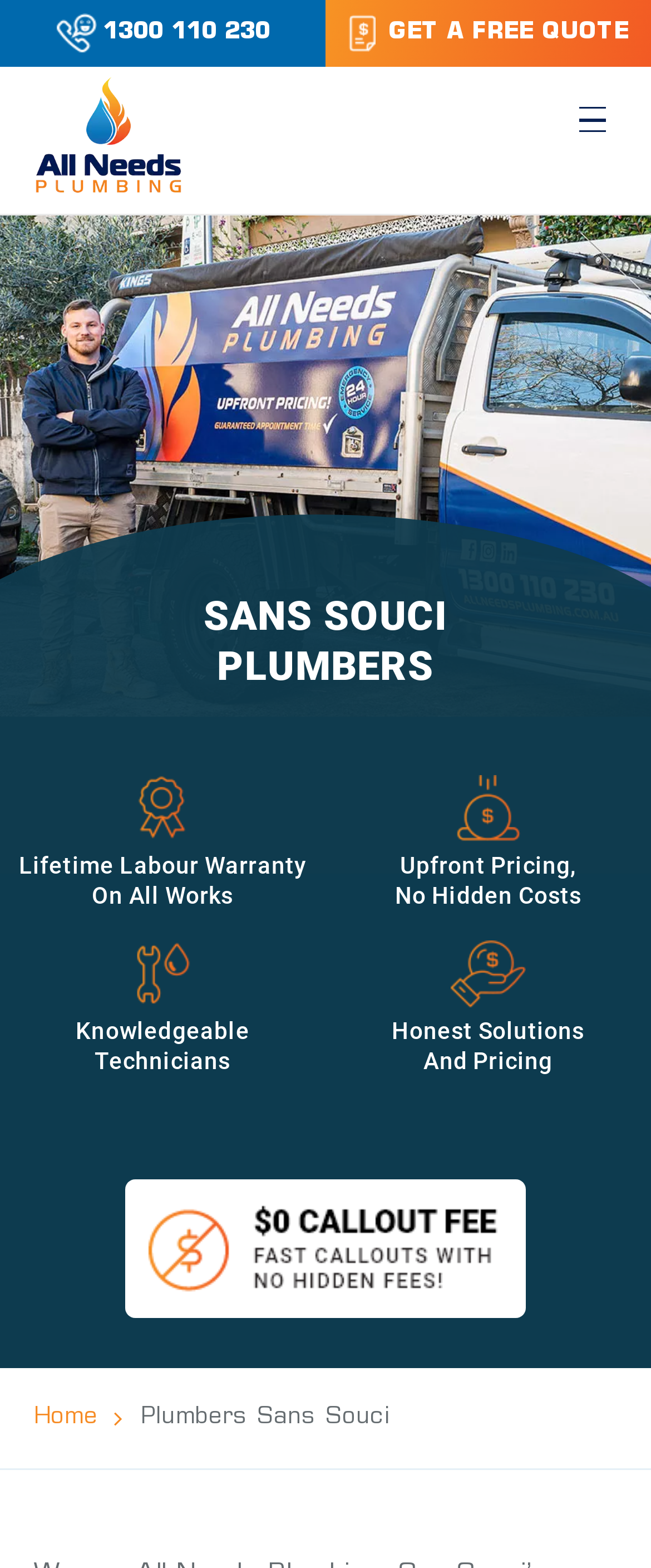What is the phone number to call for plumbing services? Based on the image, give a response in one word or a short phrase.

1300 110 230